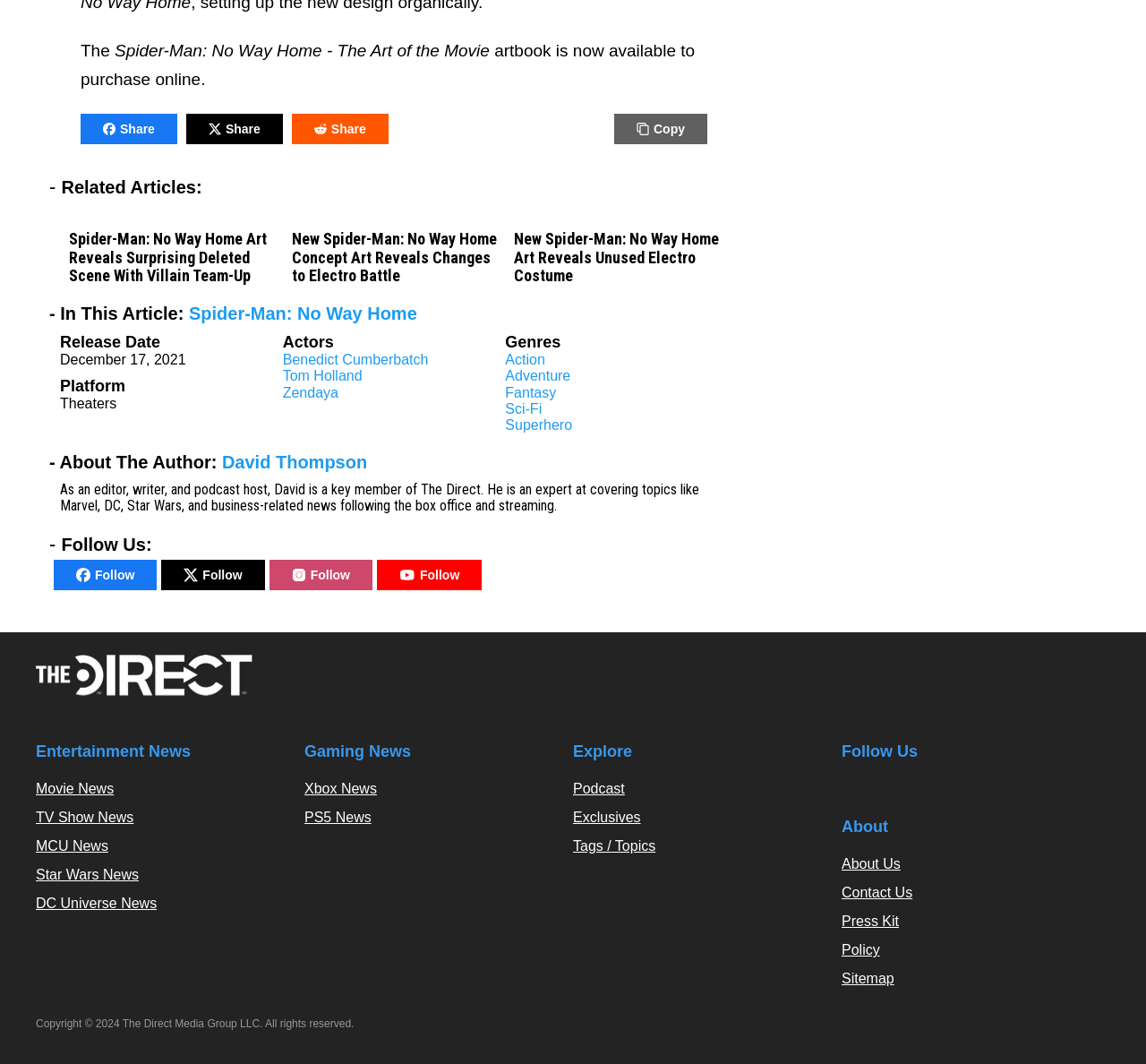Please predict the bounding box coordinates of the element's region where a click is necessary to complete the following instruction: "Share the article". The coordinates should be represented by four float numbers between 0 and 1, i.e., [left, top, right, bottom].

[0.07, 0.107, 0.155, 0.136]